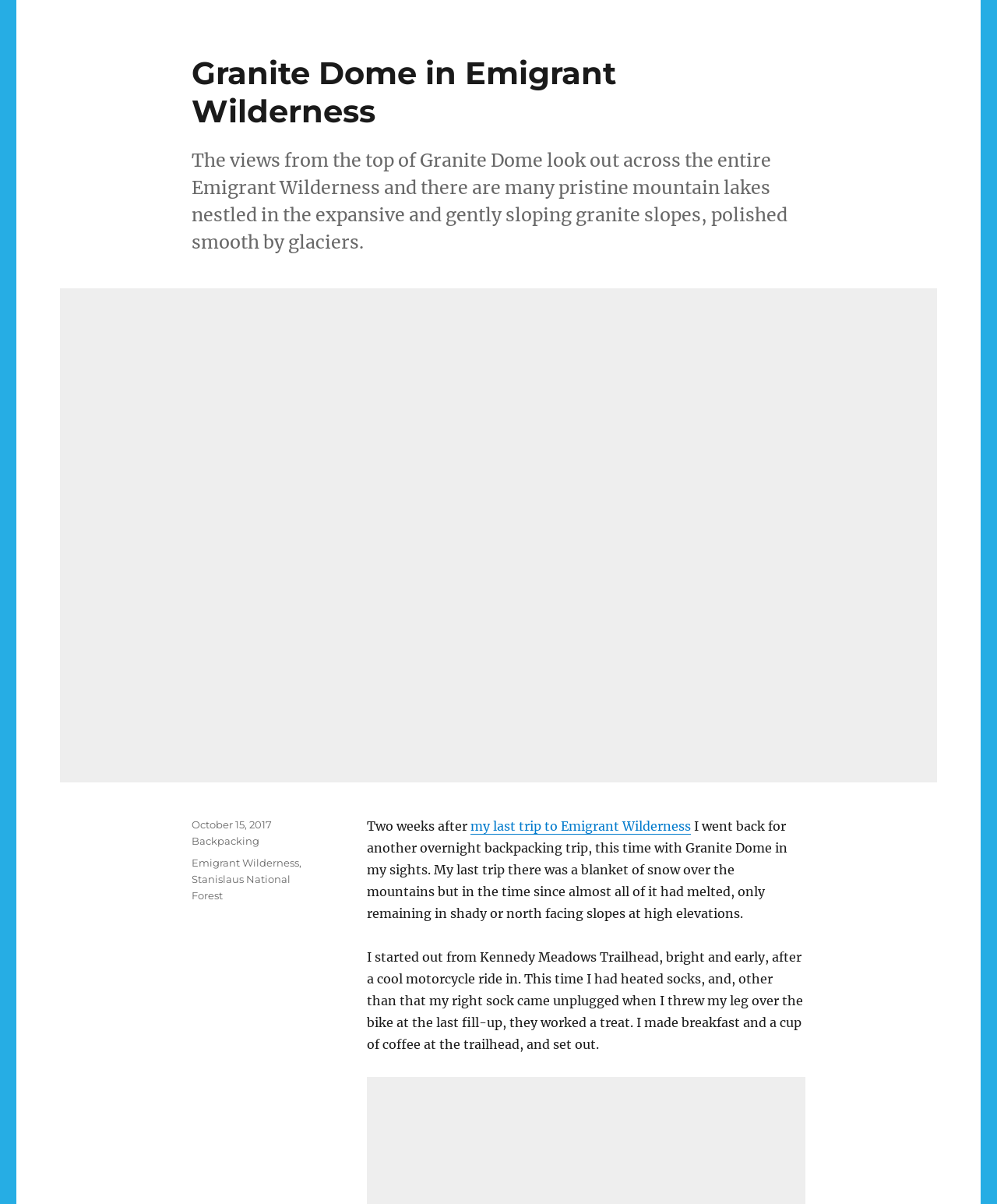What was the date of the author's trip? Refer to the image and provide a one-word or short phrase answer.

October 15, 2017